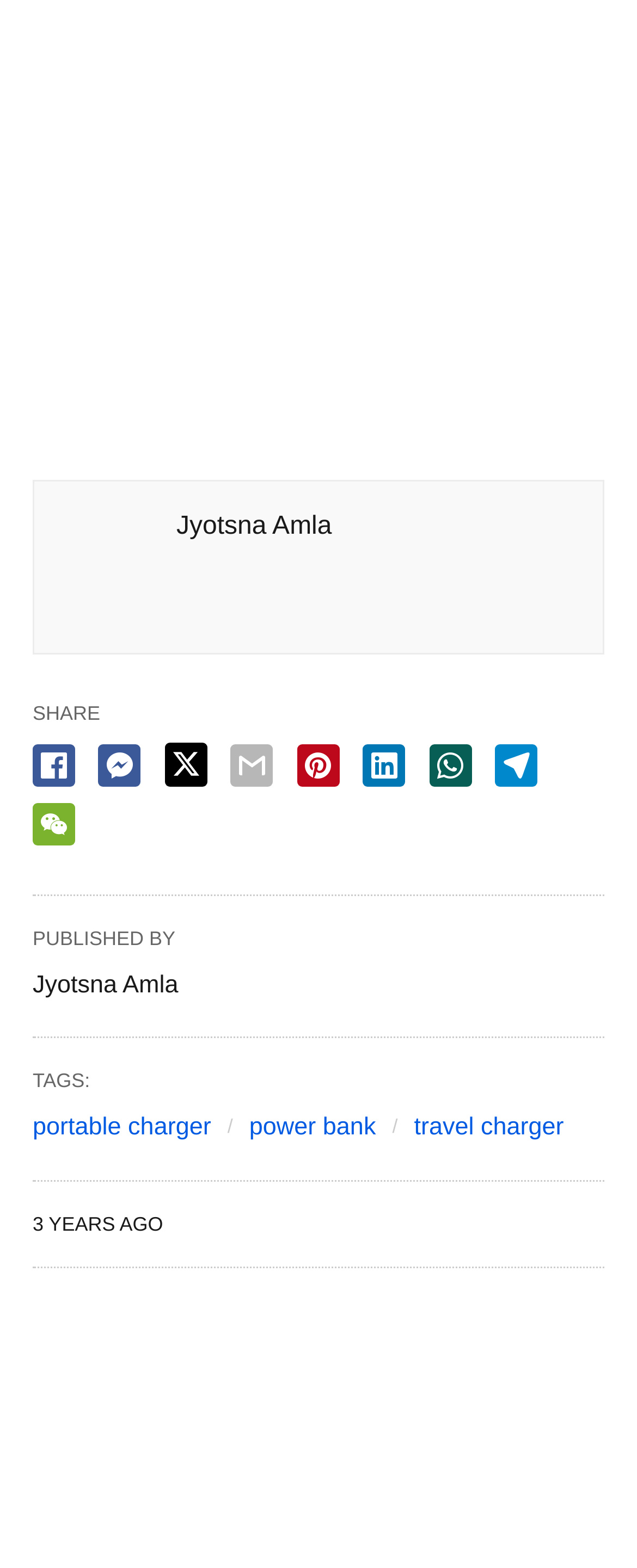What are the tags related to the article?
Observe the image and answer the question with a one-word or short phrase response.

portable charger, power bank, travel charger